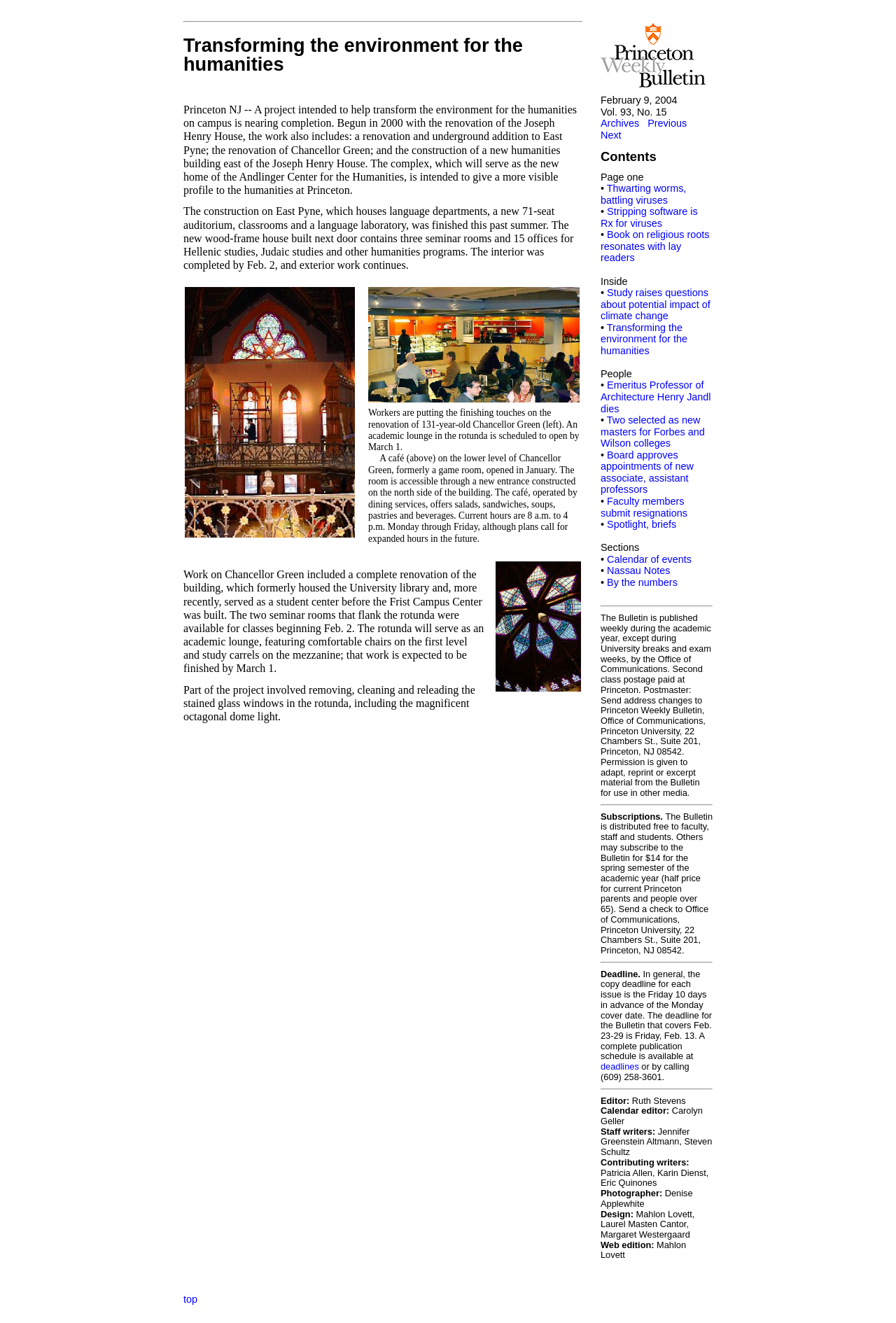Generate a thorough caption detailing the webpage content.

The webpage is a weekly bulletin from Princeton University, dated February 9, 2004. The main content is divided into two sections: a news article and a table of contents.

At the top of the page, there is a heading "Transforming the environment for the humanities" followed by a news article about a project to renovate and construct new buildings for the humanities on campus. The article includes three images: a photo of Chancellor Green rotunda, a café on the lower level of Chancellor Green, and a stained glass window. The article describes the renovation work, including the construction of a new humanities building, the renovation of East Pyne, and the transformation of Chancellor Green.

Below the news article, there is a table of contents with links to various sections, including "Page one", "Inside", "People", "Sections", and "Subscriptions". The "Inside" section includes links to articles about thwarting worms and battling viruses, stripping software to combat viruses, and a book on religious roots. The "People" section includes links to articles about the death of an emeritus professor, new masters for Forbes and Wilson colleges, and faculty members submitting resignations. The "Sections" section includes links to a calendar of events, Nassau Notes, and By the numbers.

At the bottom of the page, there is a section about subscriptions, deadlines, and publication schedules.